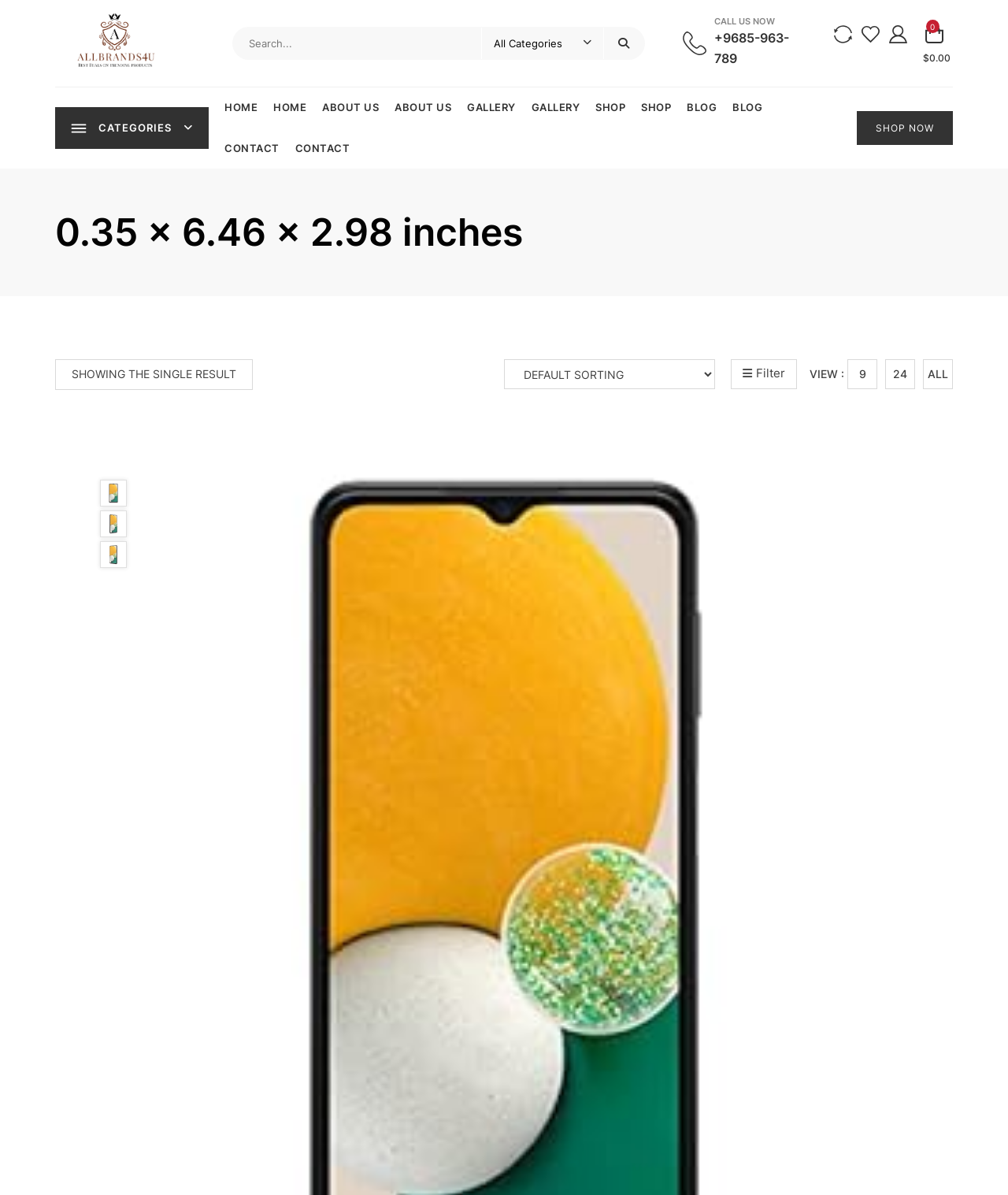Create an in-depth description of the webpage, covering main sections.

This webpage is an online shop, specifically showcasing archives of products with dimensions 0.35 x 6.46 x 2.98 inches. At the top left, there is a logo with a linked image, accompanied by a search bar with a textbox and a combobox for filtering options. A "CALL US NOW" button with a phone number is located to the right of the search bar.

Below the search bar, there is a navigation menu with links to various categories, including "CATEGORIES", "HOME", "ABOUT US", "GALLERY", "SHOP", "BLOG", and "CONTACT". These links are arranged horizontally across the page.

The main content area displays a single product result, with a heading that reads "0.35 x 6.46 x 2.98 inches". Below the heading, there are links to view 9, 24, or all products, as well as a filter option. A text description reads "SHOWING THE SINGLE RESULT".

To the right of the main content area, there are several links and images, including a "My Account" link, a shopping cart with a total of $0.00, and a "SHOP NOW" button.

Throughout the page, there are various icons and images, including a phone icon, a filter icon, and several social media icons.